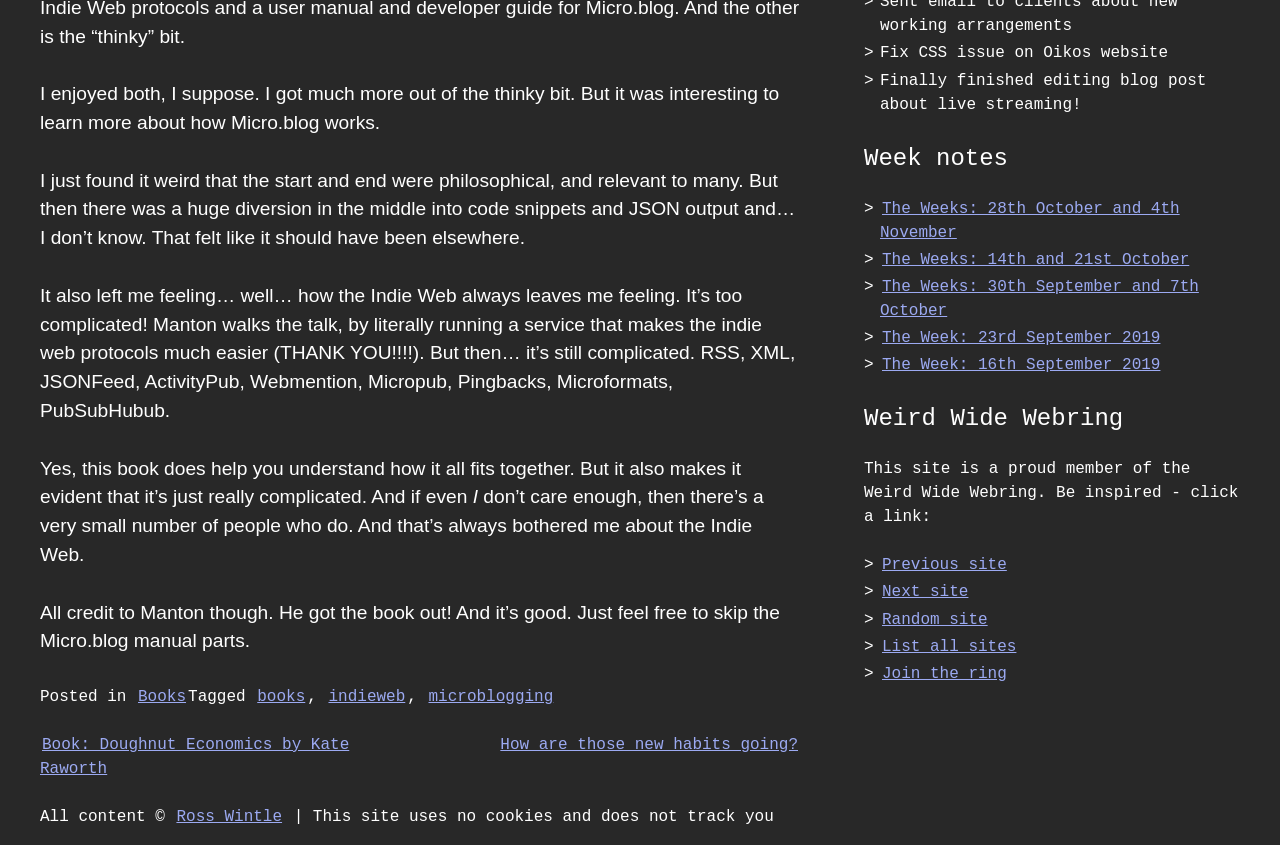Please identify the bounding box coordinates of the region to click in order to complete the given instruction: "Check the copyright information". The coordinates should be four float numbers between 0 and 1, i.e., [left, top, right, bottom].

[0.031, 0.956, 0.136, 0.977]